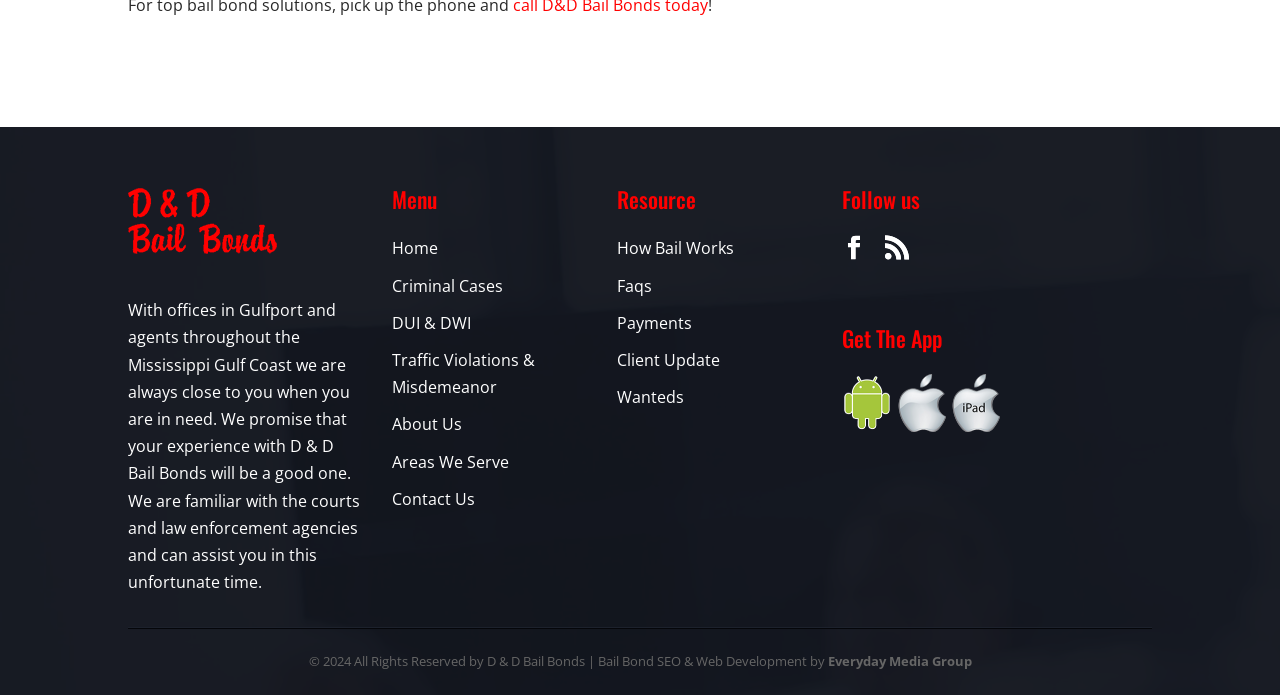Locate the bounding box coordinates of the clickable part needed for the task: "Learn how bail works".

[0.482, 0.342, 0.573, 0.373]